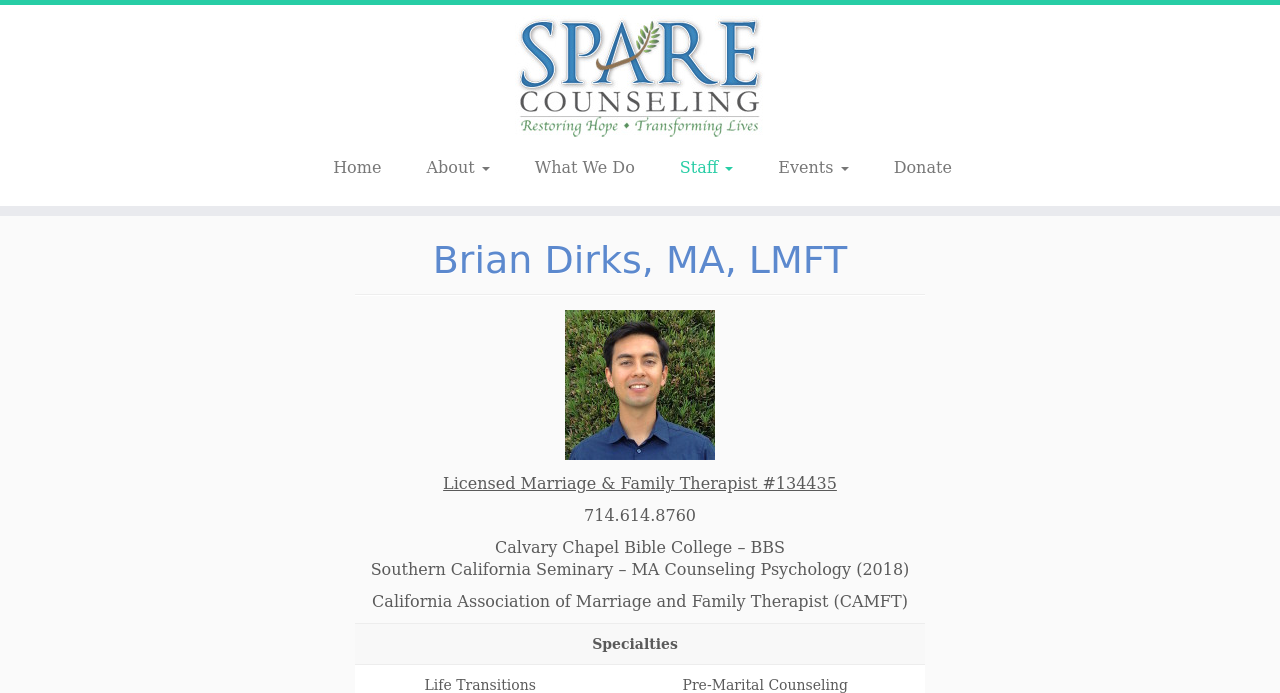Bounding box coordinates are to be given in the format (top-left x, top-left y, bottom-right x, bottom-right y). All values must be floating point numbers between 0 and 1. Provide the bounding box coordinate for the UI element described as: Home

[0.256, 0.219, 0.314, 0.266]